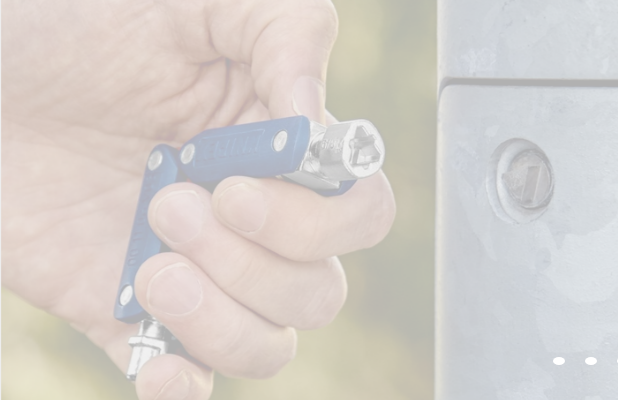Create a detailed narrative that captures the essence of the image.

The image features a hand gripping a blue multi-tool designed for industrial use, with a focus on functionality and precision. The tool includes a socket wrench that is positioned near a metal structure featuring a keyhole, indicating its purpose for accessing fasteners or secure components. The background is softly blurred, enhancing the visibility of the tool and hand while suggesting an outdoor setting. This image exemplifies the craftsmanship associated with high-quality tools, highlighting their practical applications in various industrial and specialty scenarios.